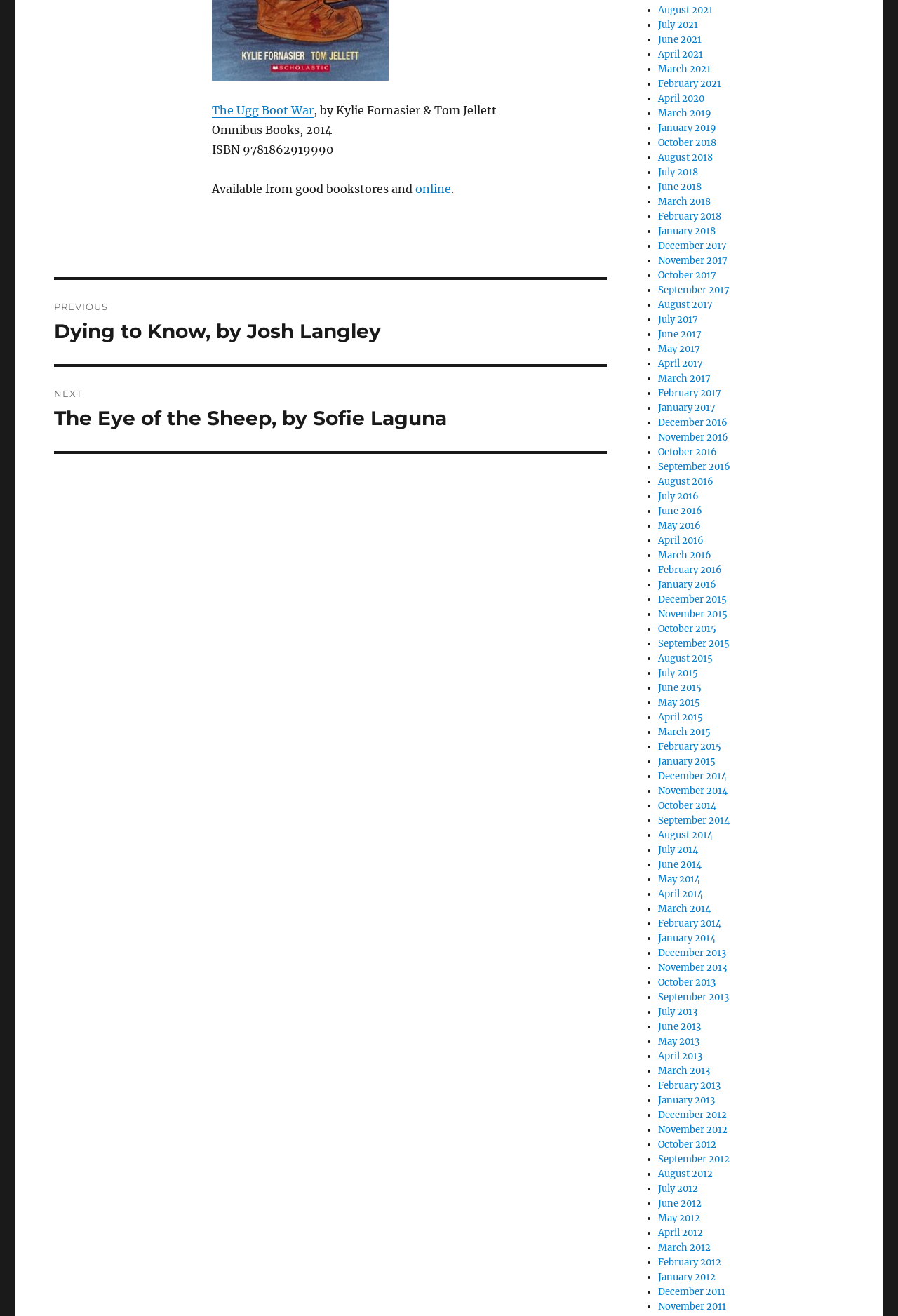Bounding box coordinates are specified in the format (top-left x, top-left y, bottom-right x, bottom-right y). All values are floating point numbers bounded between 0 and 1. Please provide the bounding box coordinate of the region this sentence describes: The Ugg Boot War

[0.236, 0.078, 0.349, 0.089]